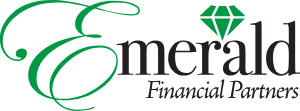What shape is the icon above the text?
Look at the screenshot and respond with a single word or phrase.

diamond